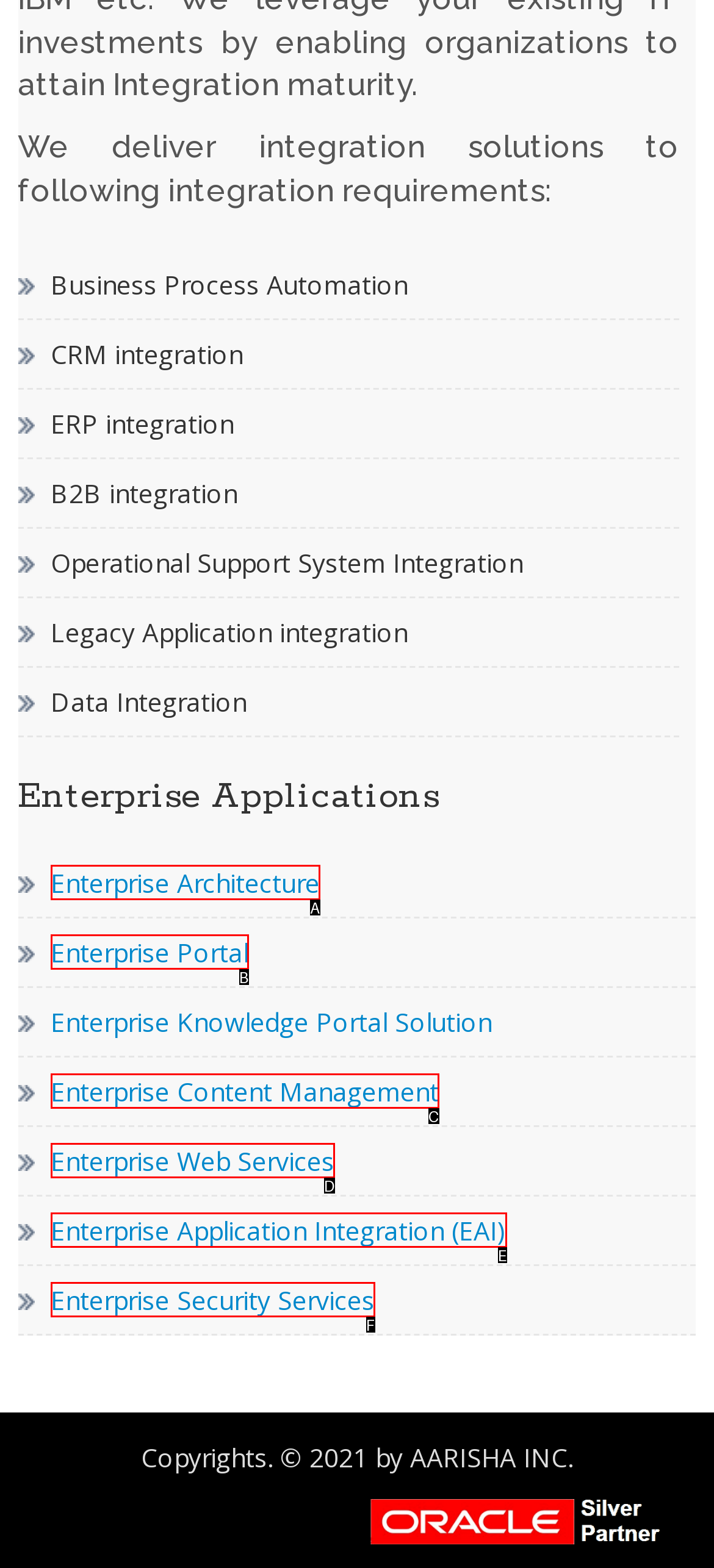Using the given description: Enterprise Architecture, identify the HTML element that corresponds best. Answer with the letter of the correct option from the available choices.

A